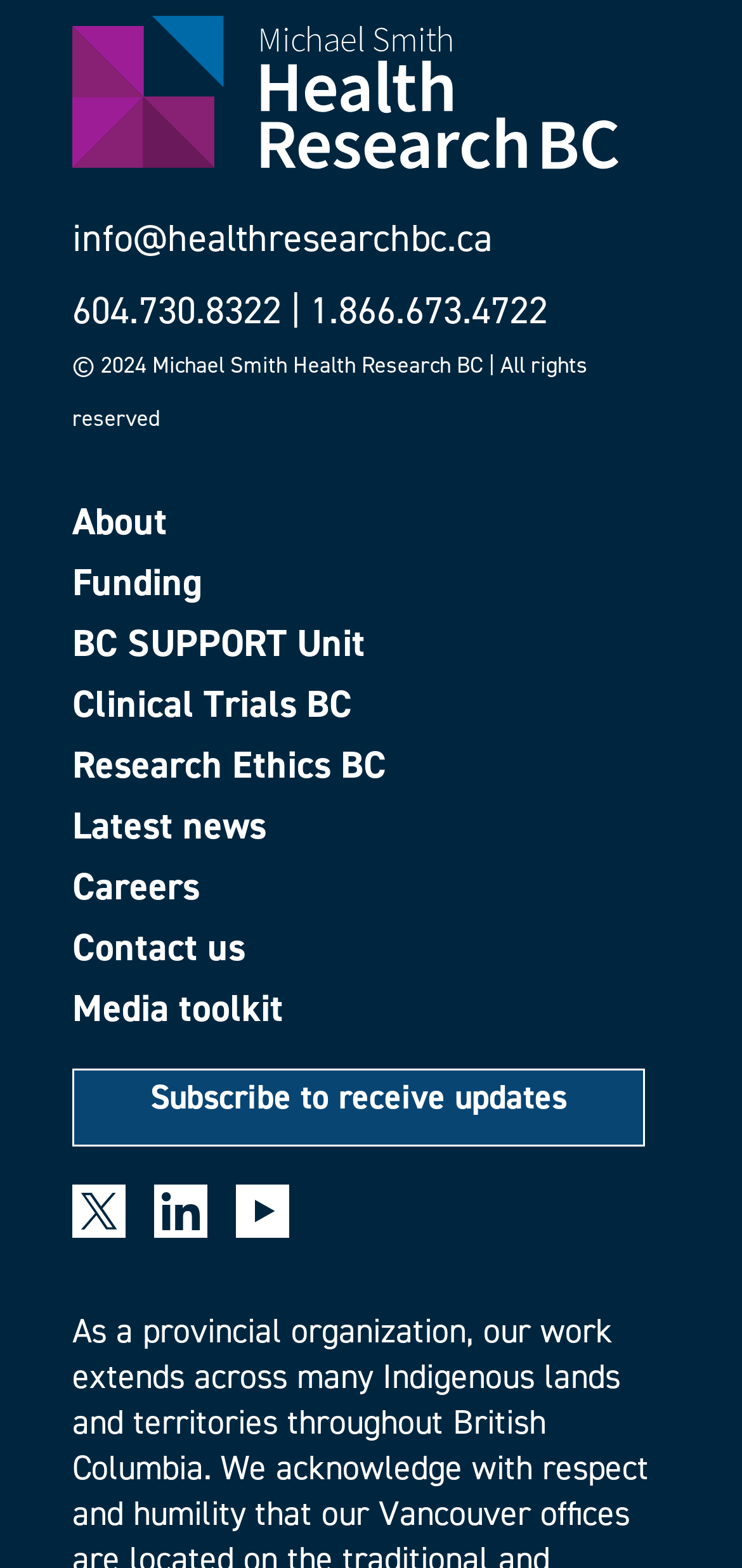Please find the bounding box coordinates of the section that needs to be clicked to achieve this instruction: "Click on Subscribe to receive updates".

[0.203, 0.685, 0.764, 0.714]